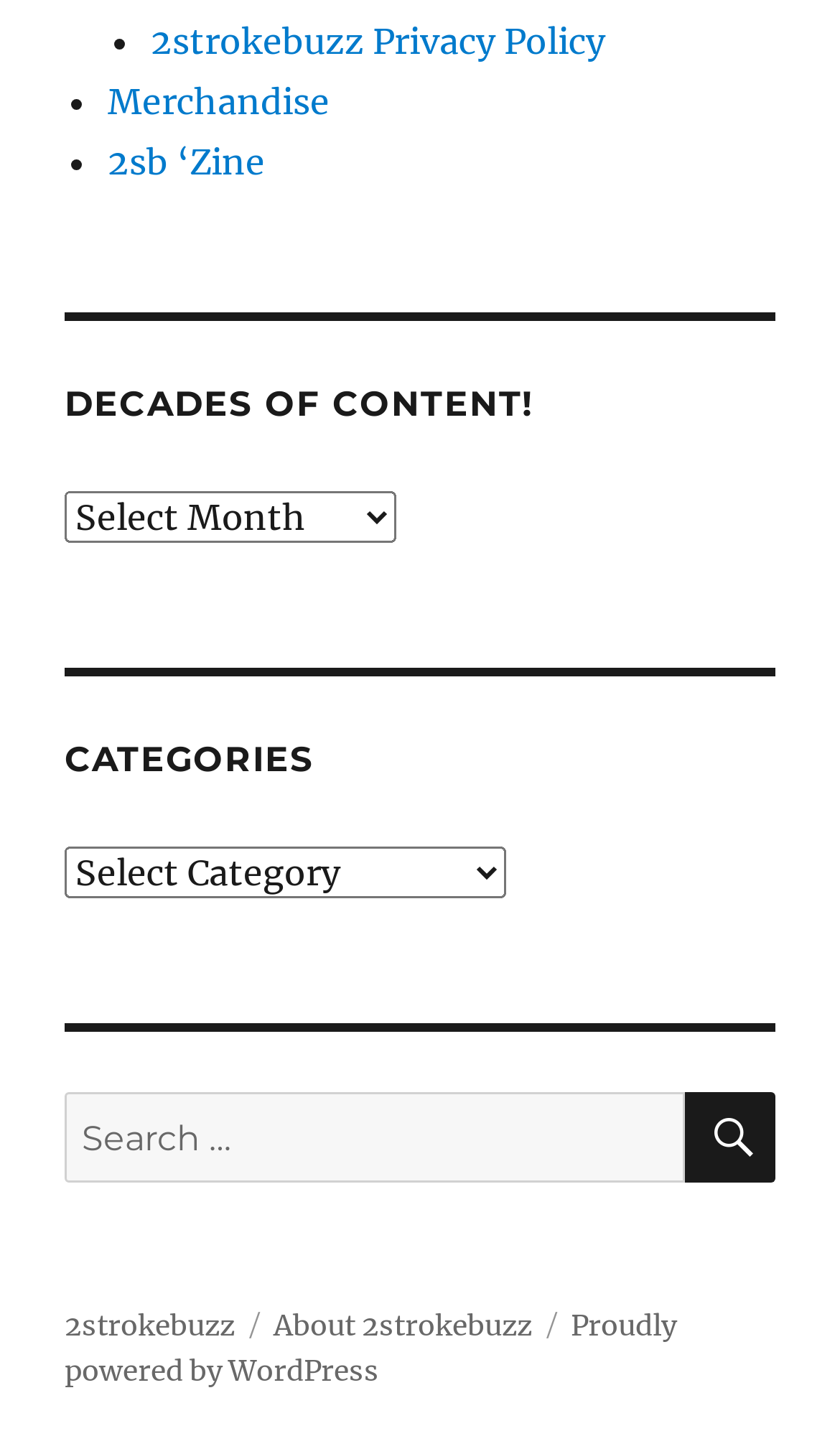Please find the bounding box coordinates of the clickable region needed to complete the following instruction: "Read 2sb ‘Zine". The bounding box coordinates must consist of four float numbers between 0 and 1, i.e., [left, top, right, bottom].

[0.128, 0.097, 0.315, 0.126]